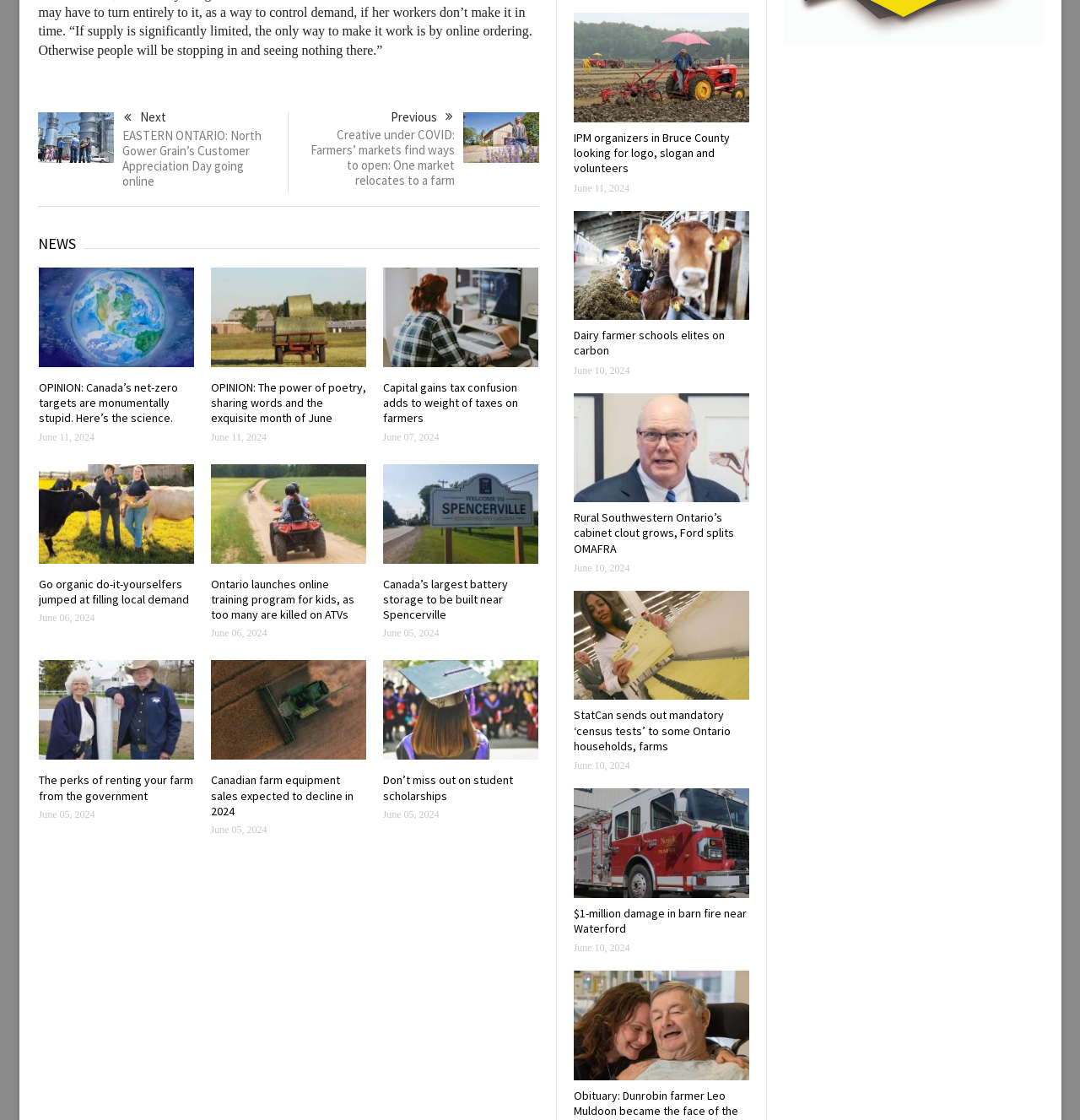Please pinpoint the bounding box coordinates for the region I should click to adhere to this instruction: "Click on the 'Go organic do-it-yourselfers jumped at filling local demand' link".

[0.036, 0.458, 0.179, 0.469]